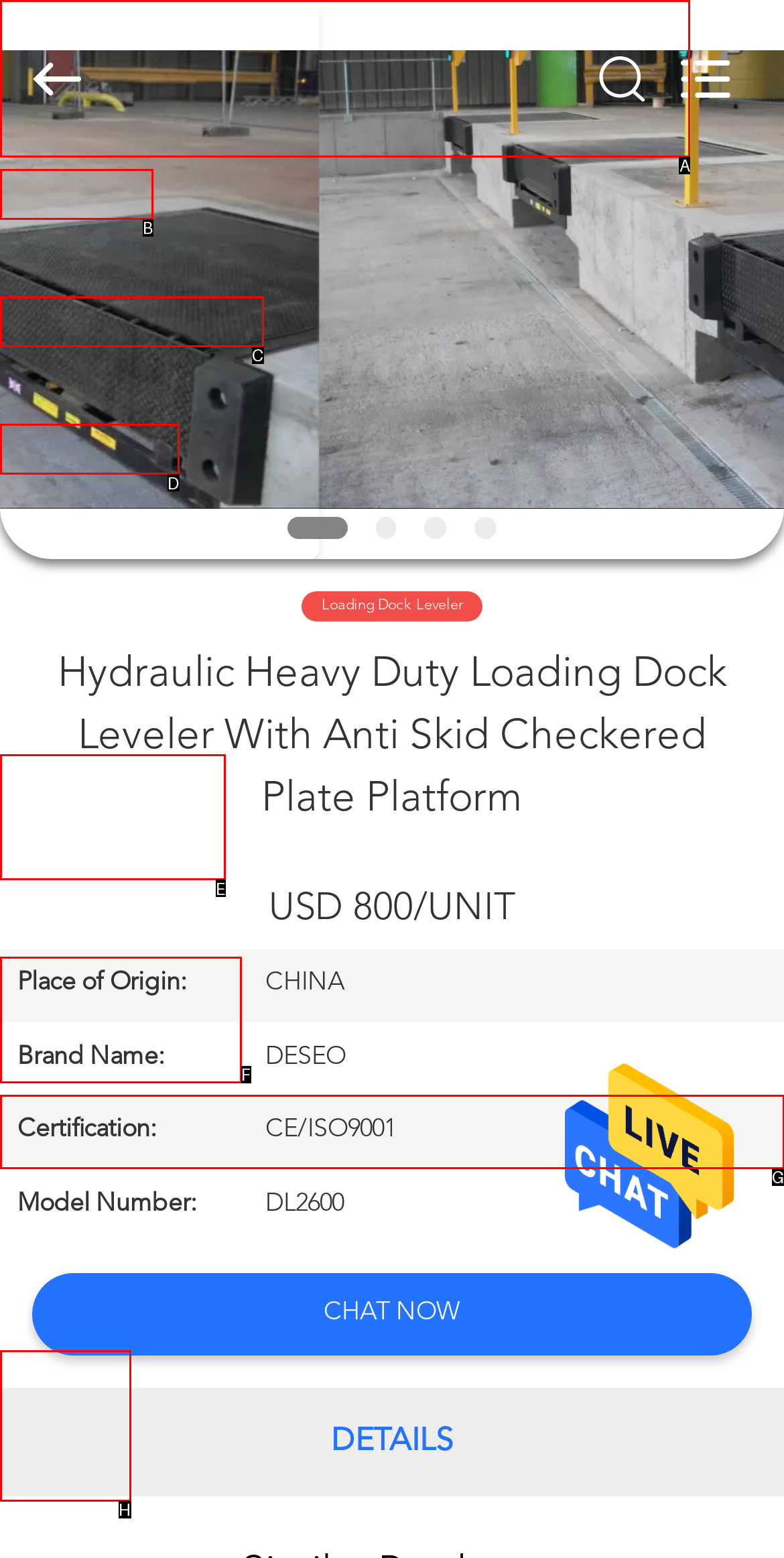To perform the task "Visit the 'Home' page", which UI element's letter should you select? Provide the letter directly.

None